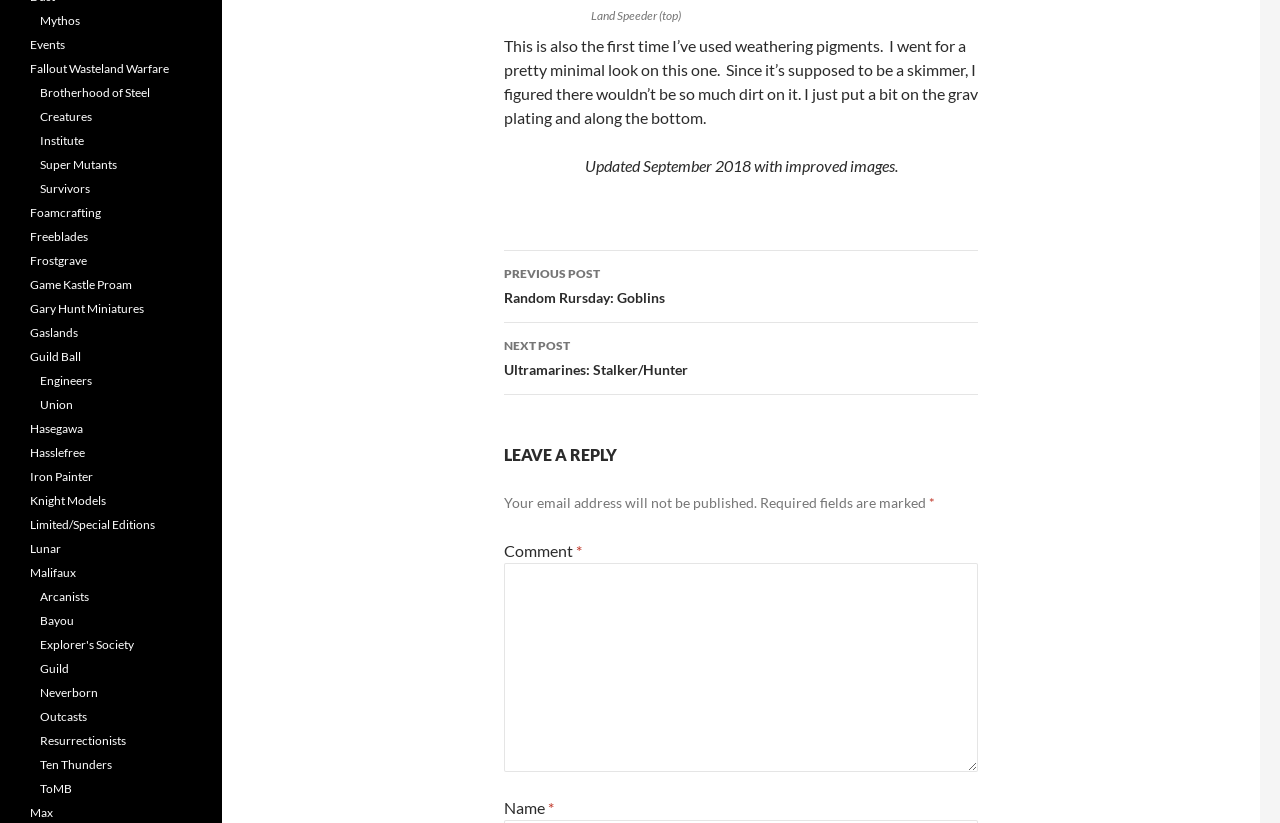Can you specify the bounding box coordinates for the region that should be clicked to fulfill this instruction: "Click on the 'NEXT POST Ultramarines: Stalker/Hunter' link".

[0.394, 0.392, 0.764, 0.48]